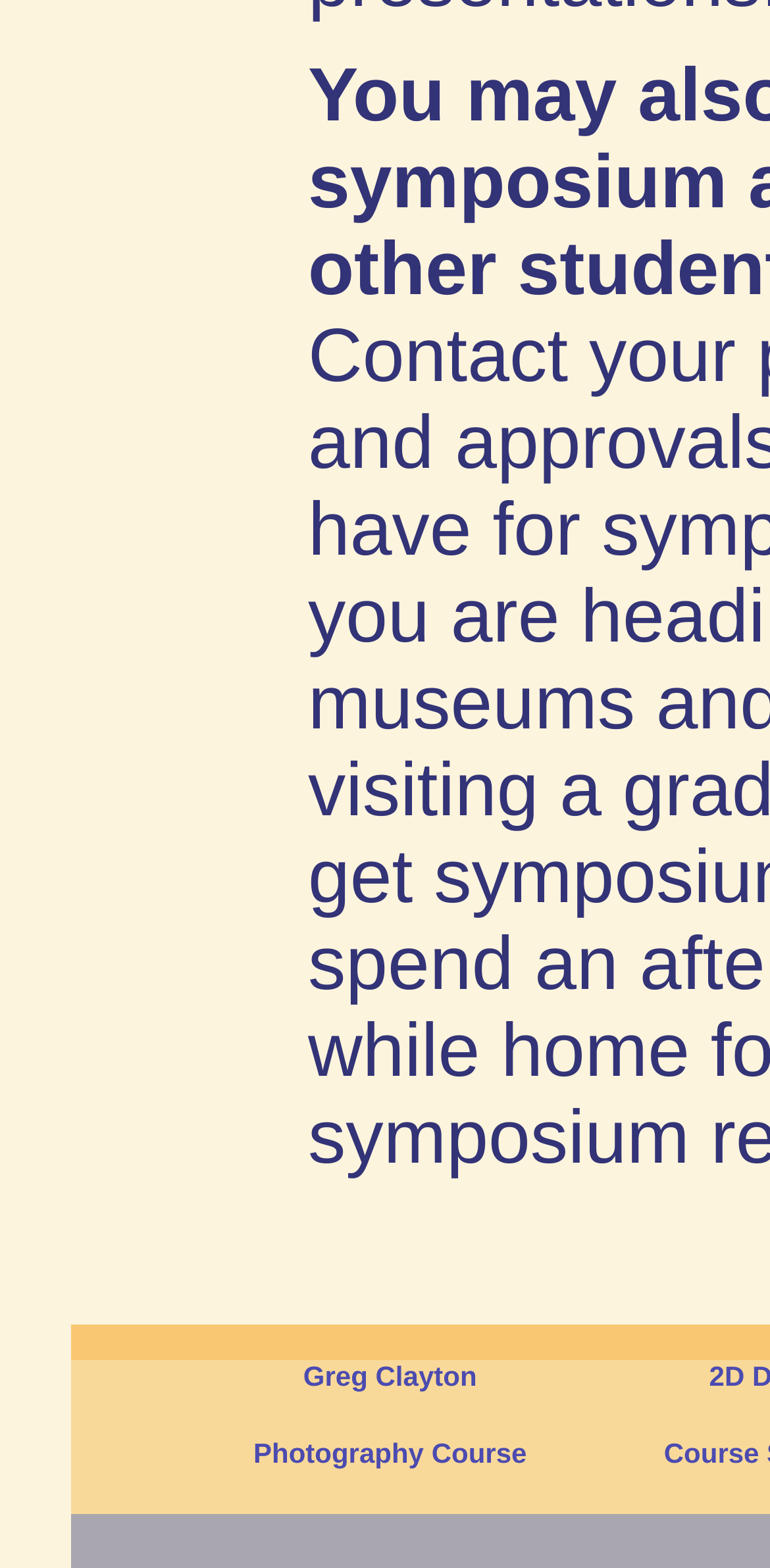Provide the bounding box coordinates, formatted as (top-left x, top-left y, bottom-right x, bottom-right y), with all values being floating point numbers between 0 and 1. Identify the bounding box of the UI element that matches the description: Photography Course

[0.329, 0.916, 0.684, 0.937]